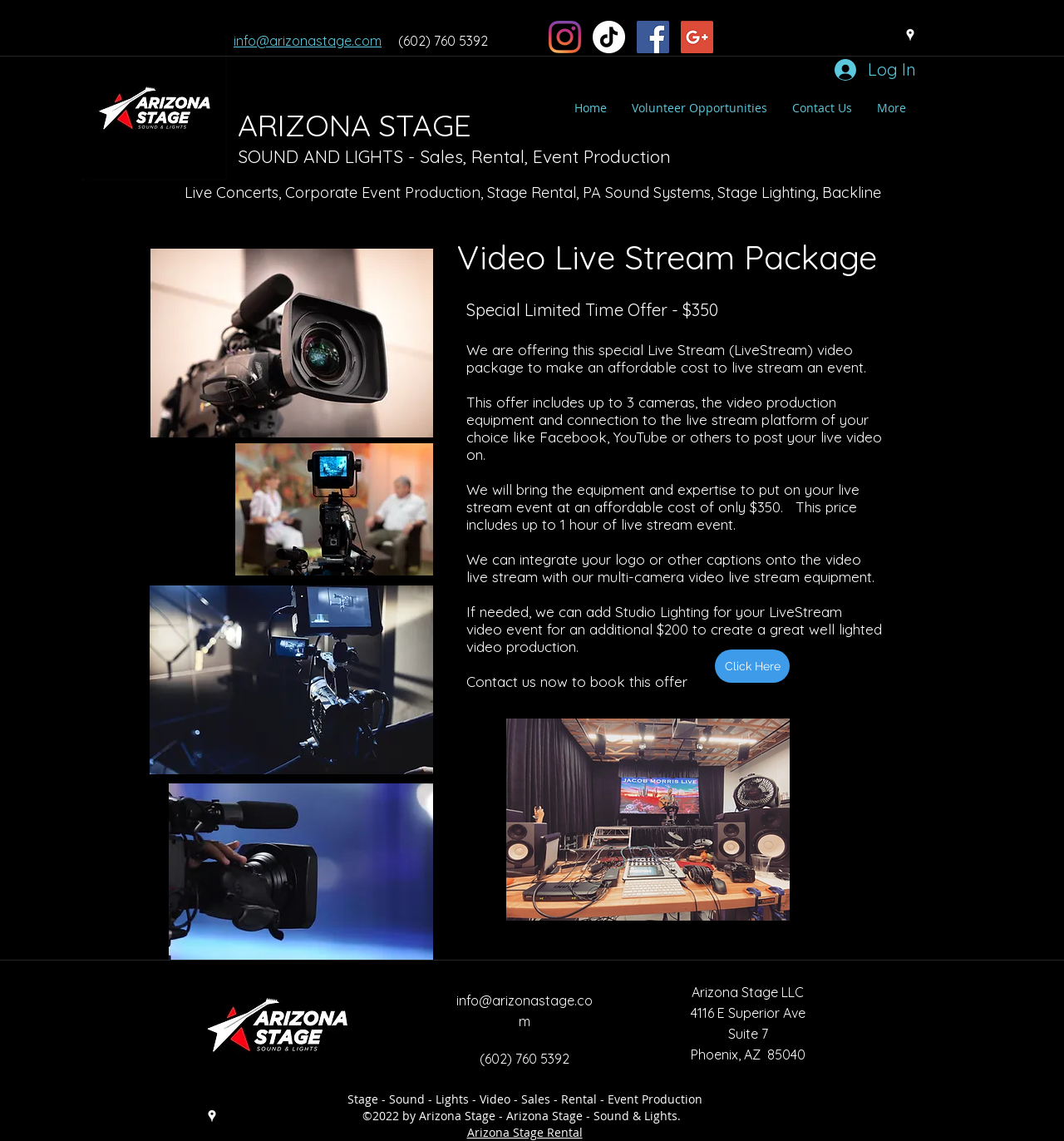Please reply to the following question using a single word or phrase: 
What is the special offer price?

$350